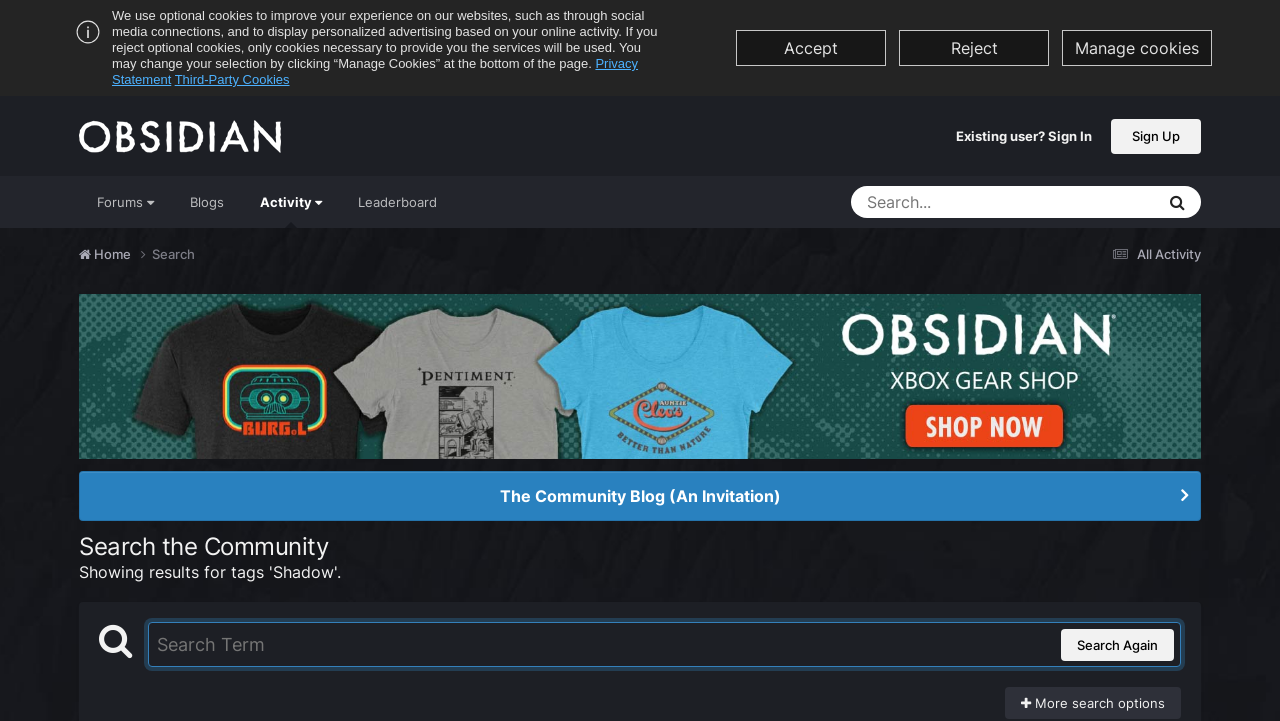Provide the bounding box coordinates of the section that needs to be clicked to accomplish the following instruction: "Search again."

[0.829, 0.872, 0.917, 0.917]